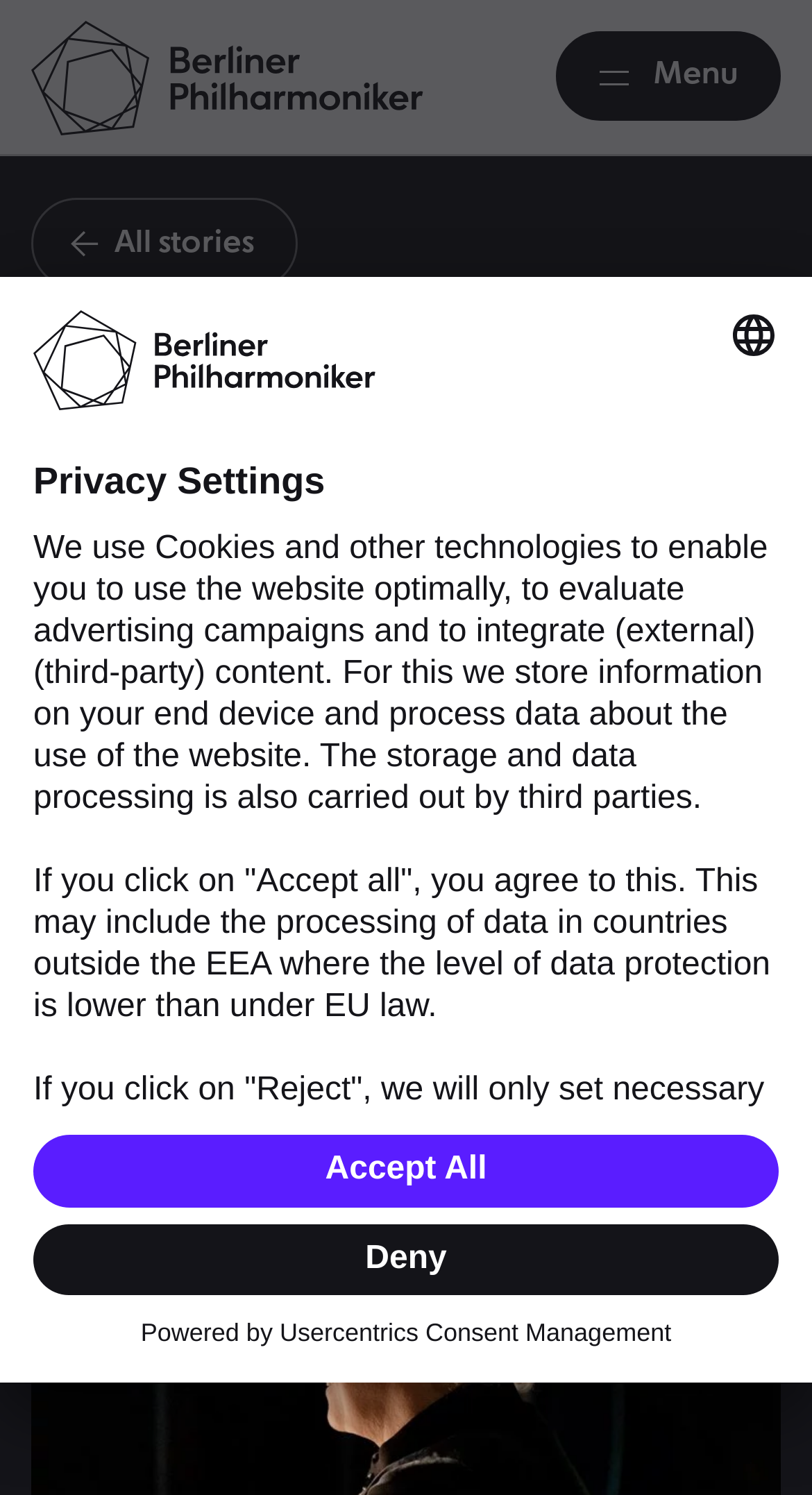Locate the bounding box of the UI element defined by this description: "Menu". The coordinates should be given as four float numbers between 0 and 1, formatted as [left, top, right, bottom].

[0.685, 0.021, 0.962, 0.081]